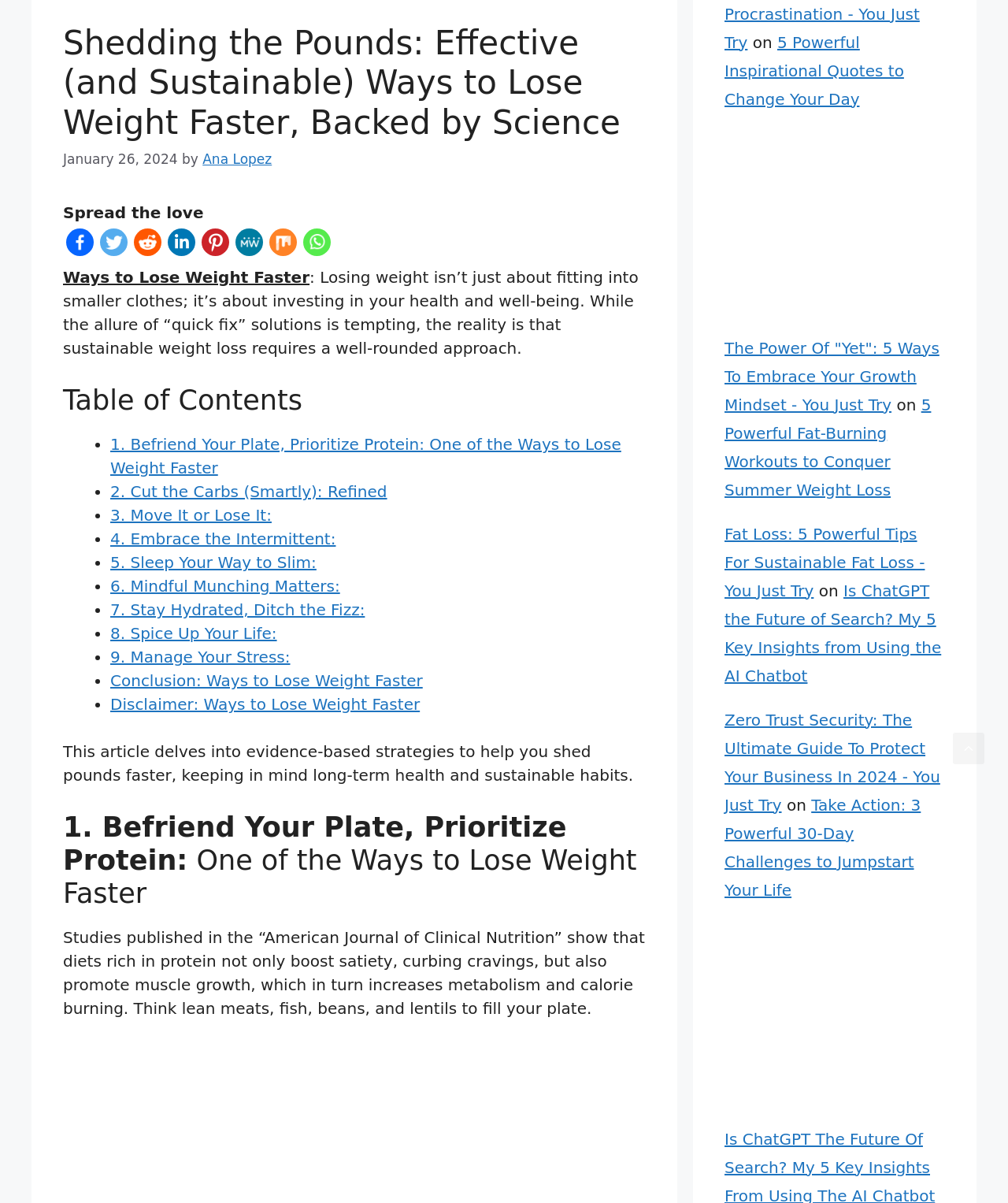Use a single word or phrase to answer this question: 
What is the author of the article?

Ana Lopez